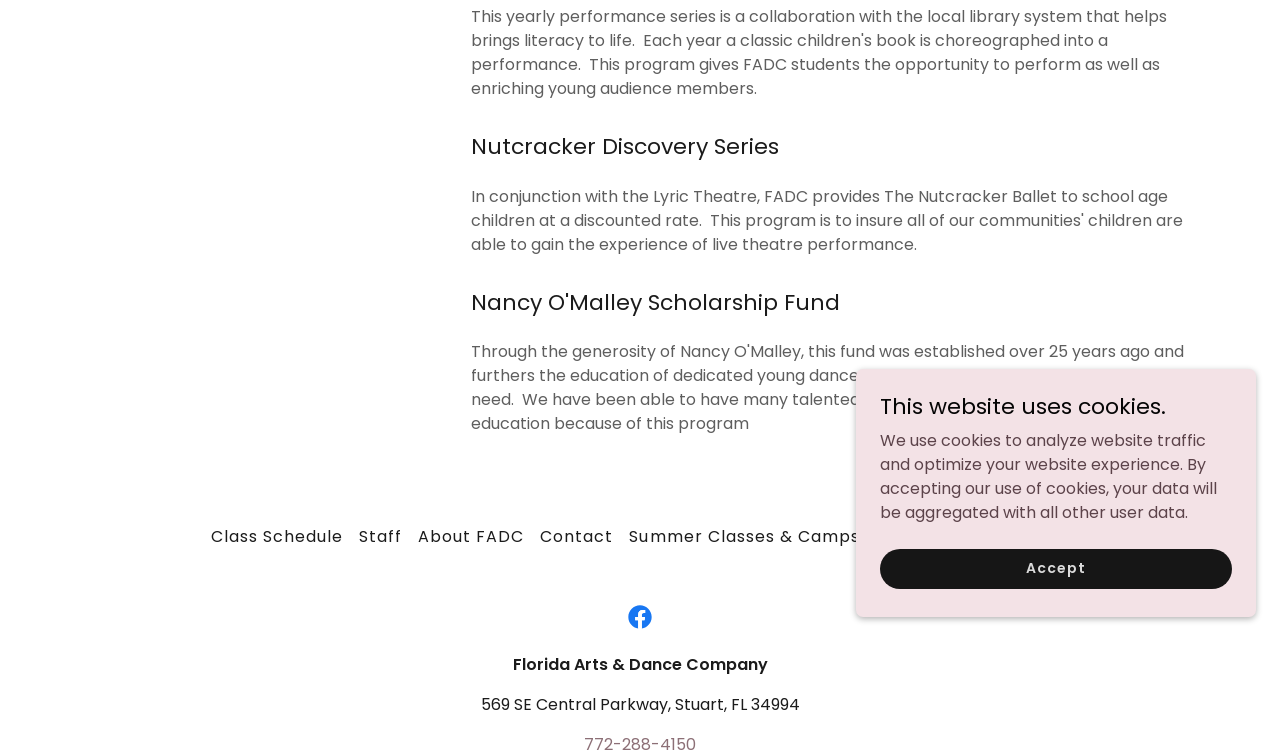Please provide the bounding box coordinates in the format (top-left x, top-left y, bottom-right x, bottom-right y). Remember, all values are floating point numbers between 0 and 1. What is the bounding box coordinate of the region described as: Staff

[0.274, 0.687, 0.321, 0.742]